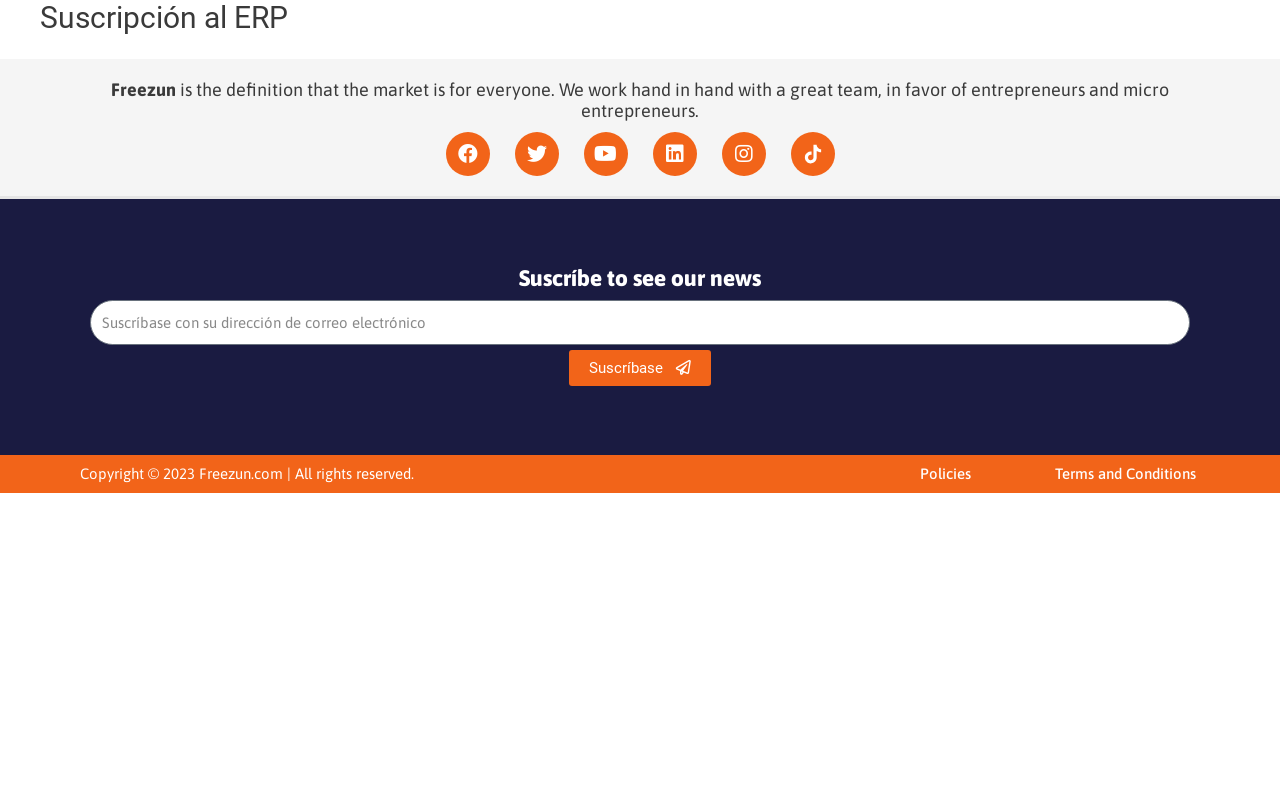Determine the bounding box coordinates of the clickable element necessary to fulfill the instruction: "Subscribe with email". Provide the coordinates as four float numbers within the 0 to 1 range, i.e., [left, top, right, bottom].

[0.445, 0.436, 0.555, 0.48]